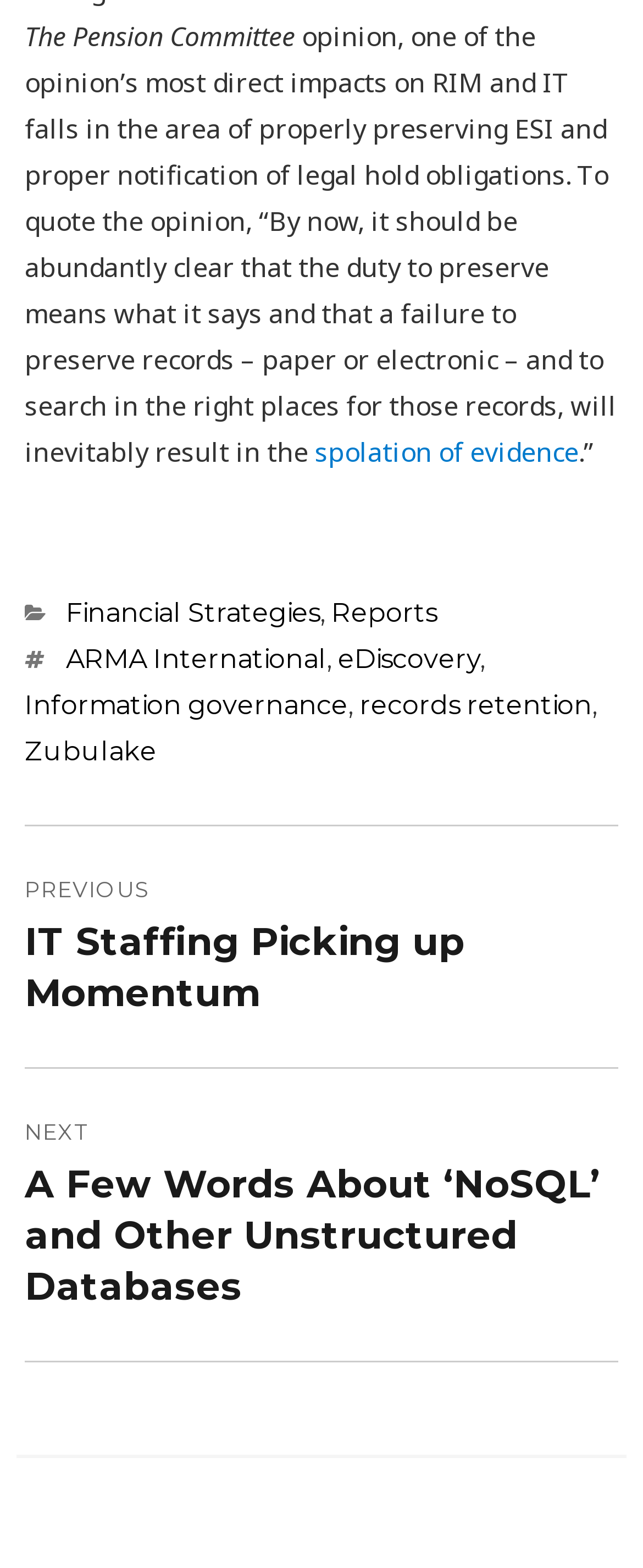Select the bounding box coordinates of the element I need to click to carry out the following instruction: "Click on 'Financial Strategies'".

[0.103, 0.381, 0.497, 0.401]